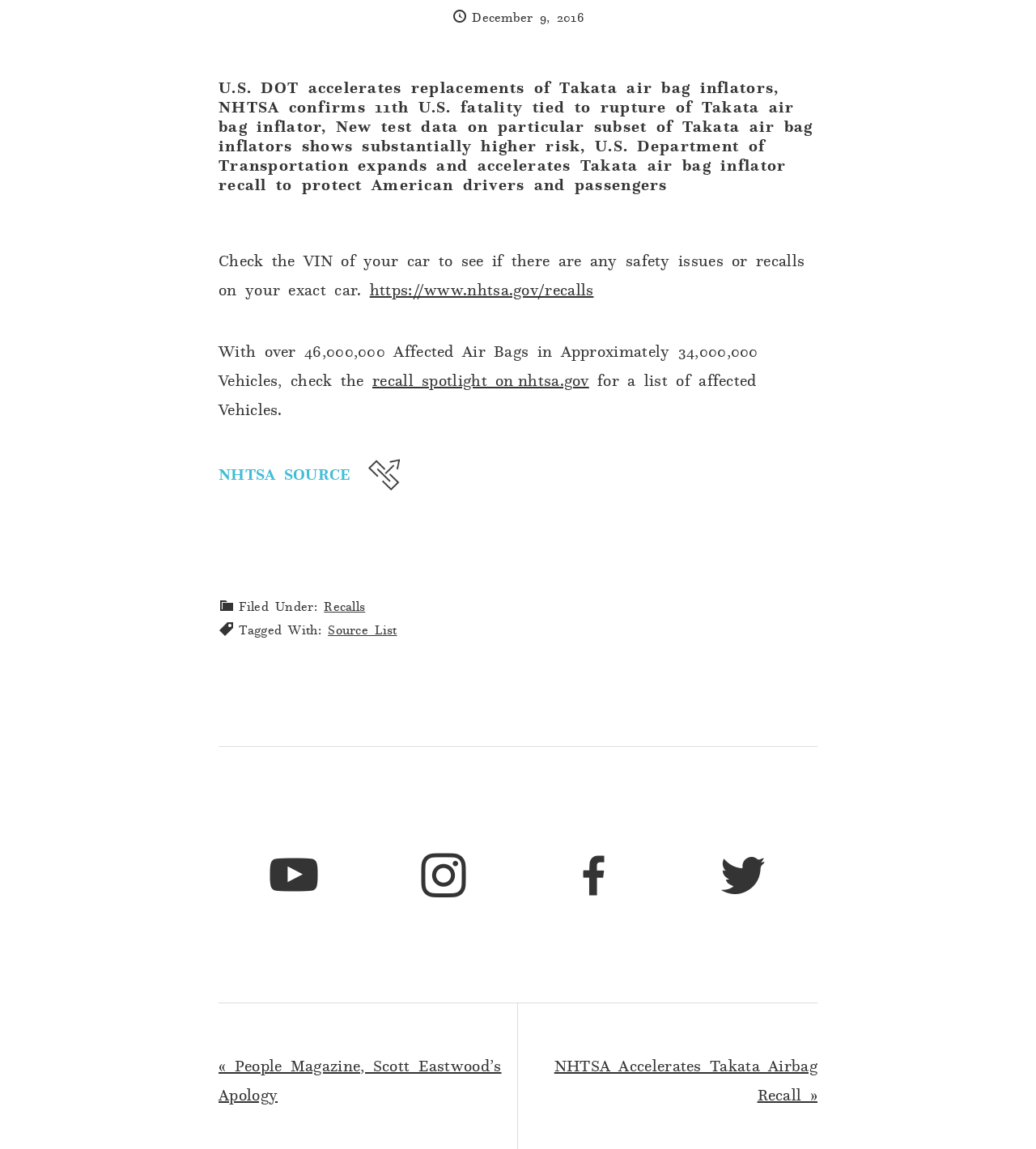Given the element description Source List, identify the bounding box coordinates for the UI element on the webpage screenshot. The format should be (top-left x, top-left y, bottom-right x, bottom-right y), with values between 0 and 1.

[0.317, 0.542, 0.383, 0.555]